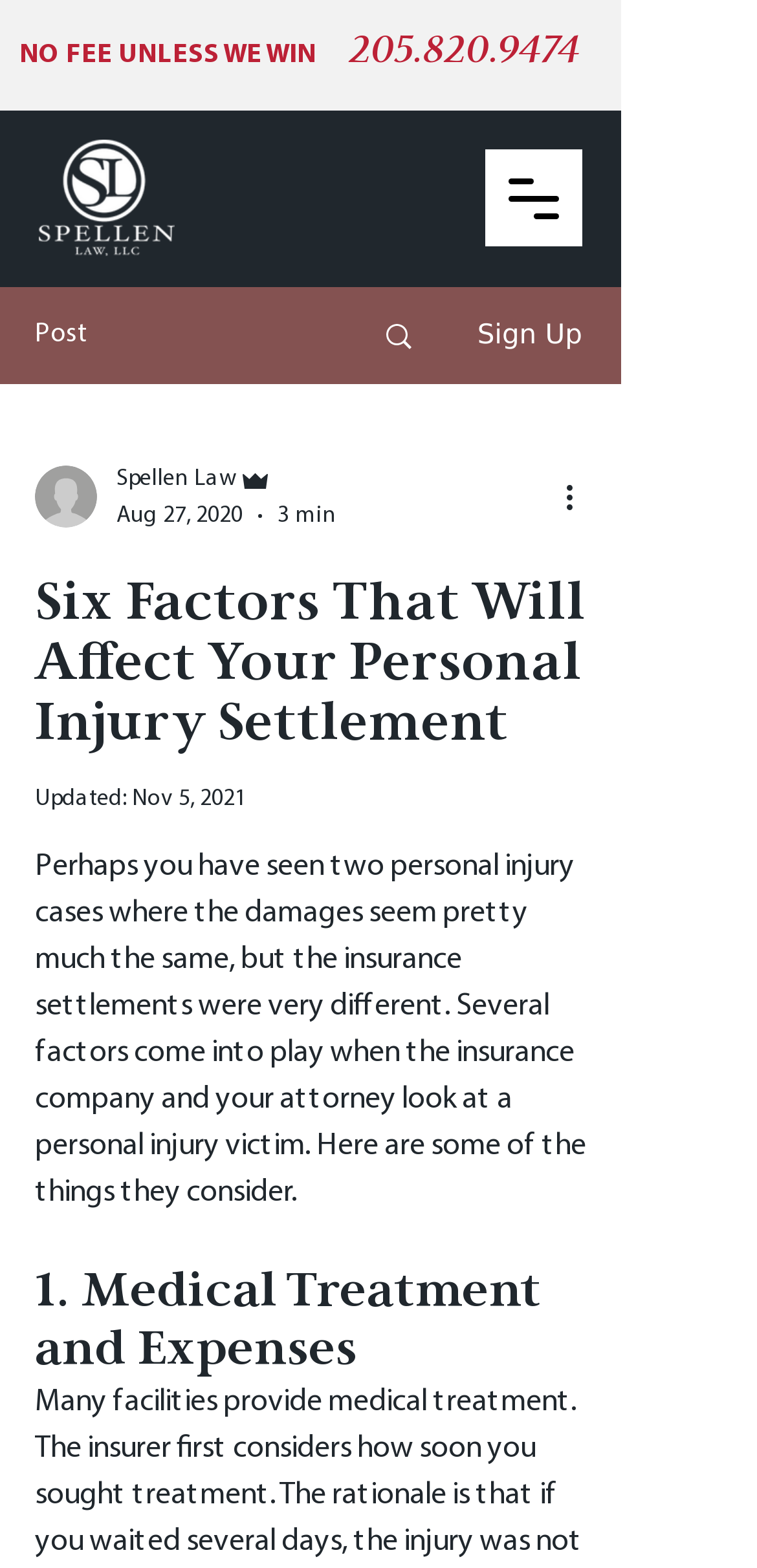What is the slogan on the webpage?
Based on the image, give a one-word or short phrase answer.

NO FEE UNLESS WE WIN